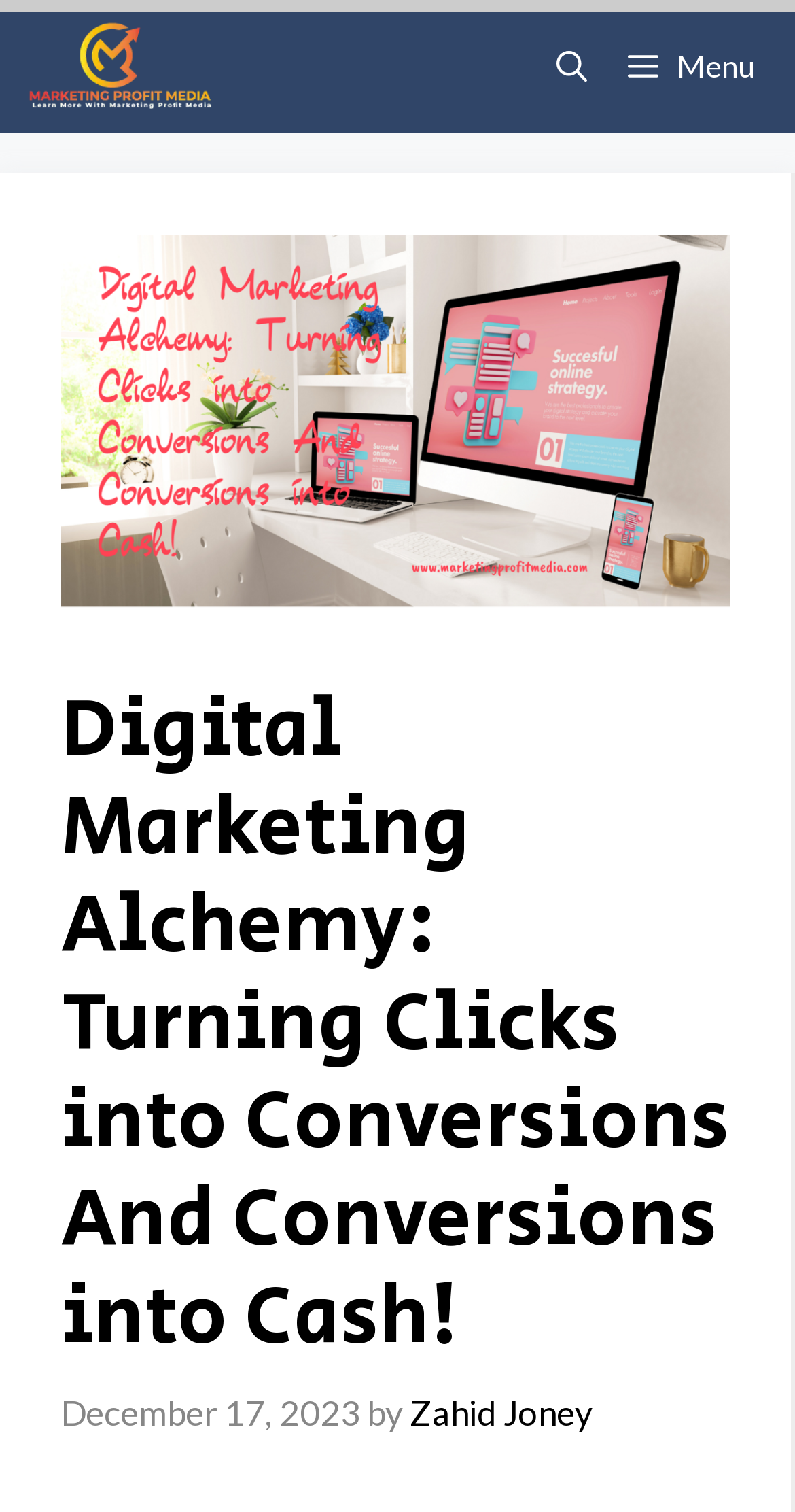Using the information in the image, give a comprehensive answer to the question: 
What is the name of the company?

I found the company name by looking at the link element with the text 'Marketing Profit Media' and an image with the same name, which suggests that it is the company's logo or branding.